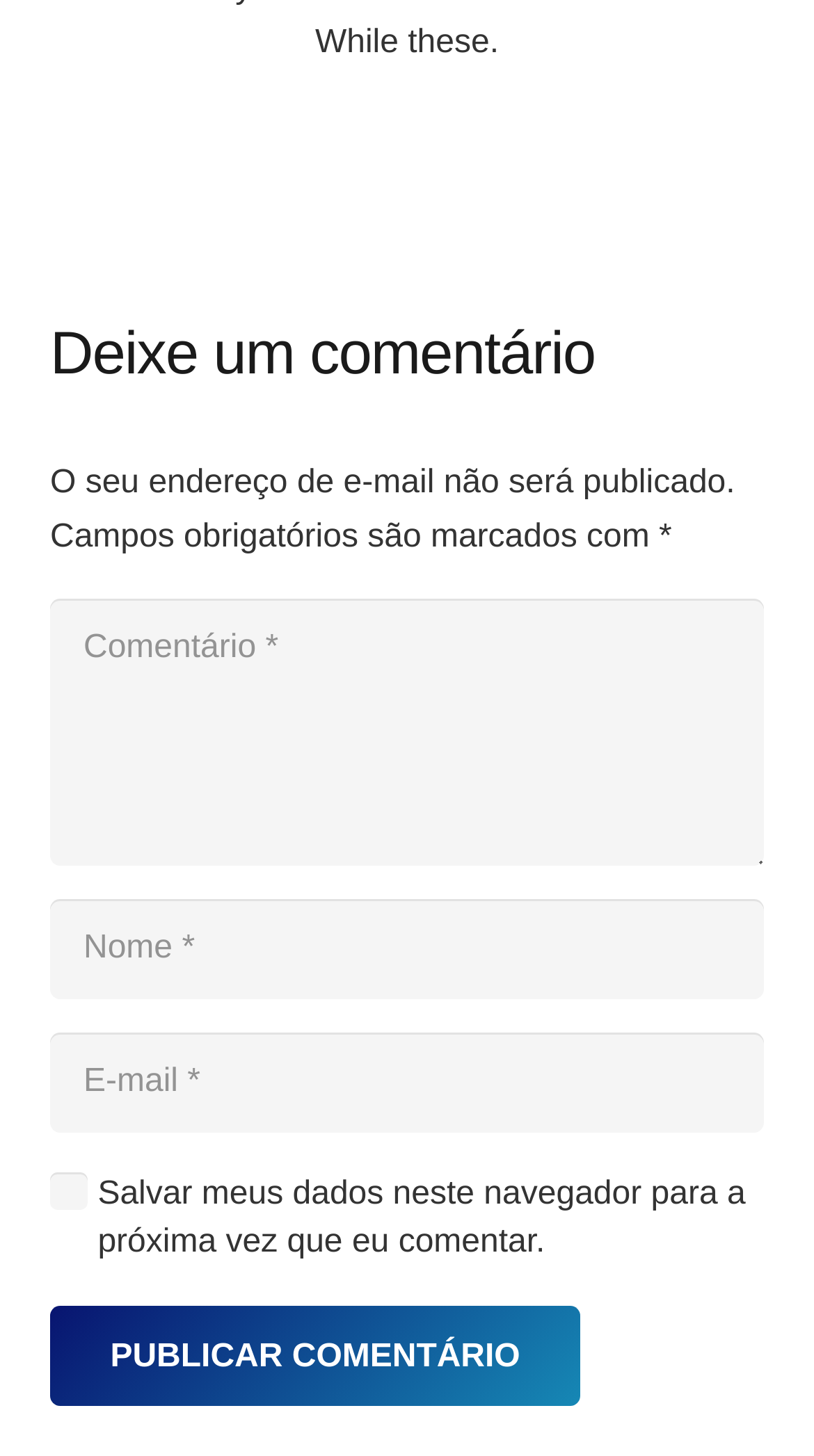Identify the bounding box for the UI element described as: "Publicar comentário". The coordinates should be four float numbers between 0 and 1, i.e., [left, top, right, bottom].

[0.062, 0.897, 0.713, 0.966]